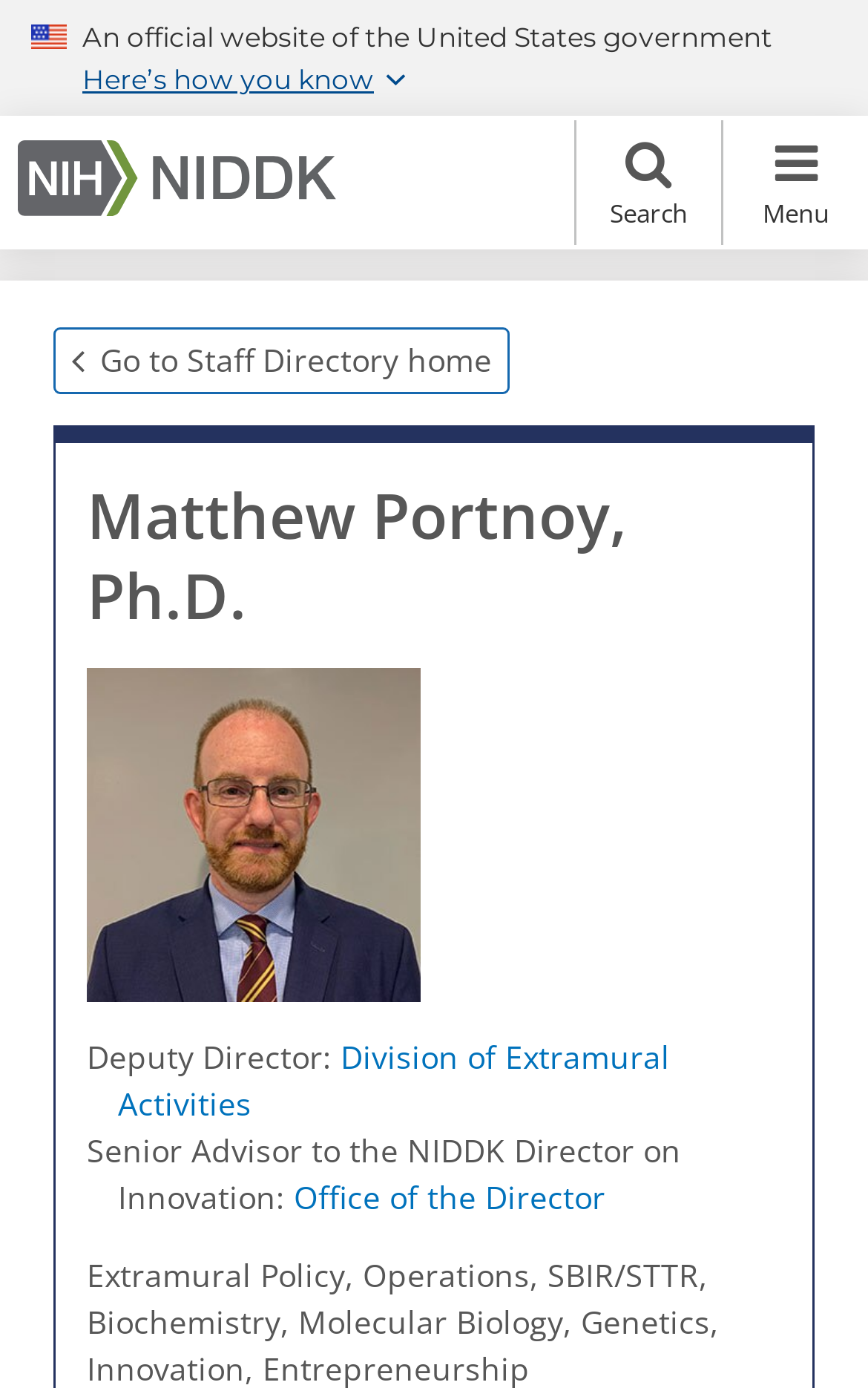Provide a comprehensive caption for the webpage.

The webpage is about Matthew E. Portnoy, Ph.D., and it appears to be an official government website. At the top of the page, there is a region that spans the entire width, containing an image of the U.S. flag, a static text stating "An official website of the United States government", and a button labeled "Here's how you know". 

Below this region, there is a link to the "Home" page, accompanied by an image of the NIH: National Institute of Diabetes and Digestive and Kidney Diseases logo. 

To the right of the logo, there is a layout table containing two buttons: a search button and a menu button. The menu button, when expanded, reveals a link to the "Staff Directory home" and a heading with the title "Matthew Portnoy, Ph.D.". 

Below the heading, there is a photo of Matt Portnoy, followed by a series of static texts and links describing his roles, including "Deputy Director", "Senior Advisor to the NIDDK Director on Innovation", and links to the "Division of Extramural Activities" and the "Office of the Director".